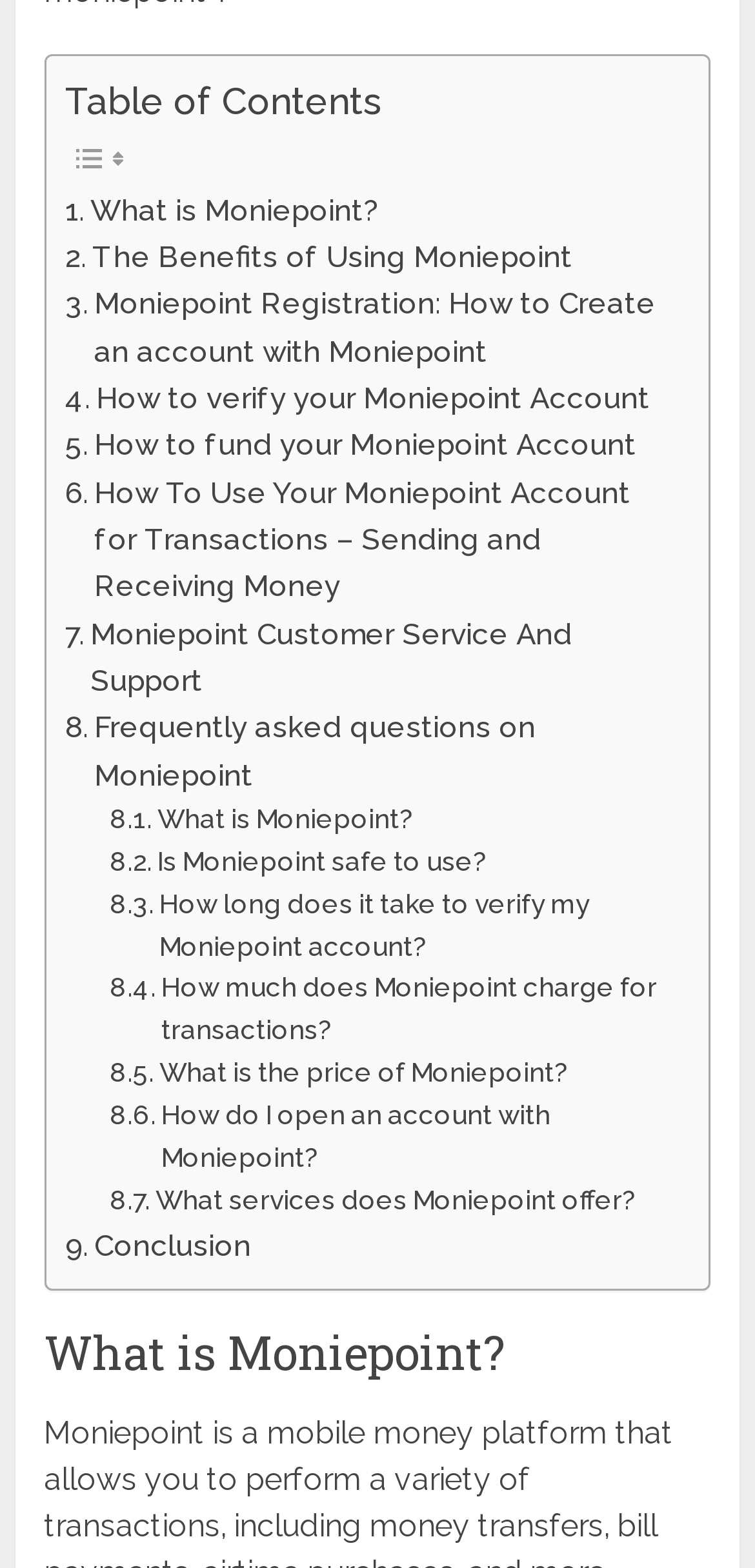Can you provide the bounding box coordinates for the element that should be clicked to implement the instruction: "Read 'The Benefits of Using Moniepoint'"?

[0.087, 0.149, 0.758, 0.179]